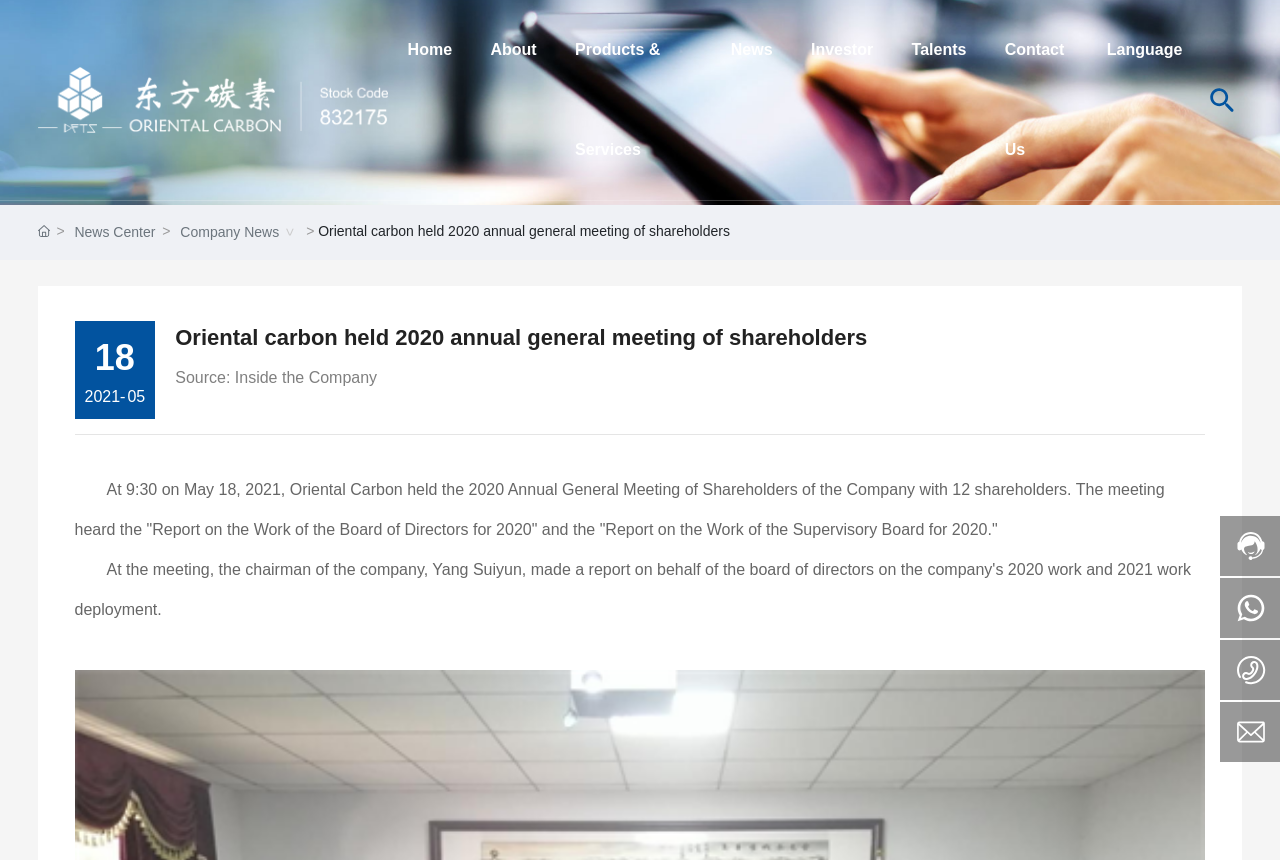Extract the bounding box coordinates of the UI element described by: "Talents". The coordinates should include four float numbers ranging from 0 to 1, e.g., [left, top, right, bottom].

[0.712, 0.0, 0.755, 0.116]